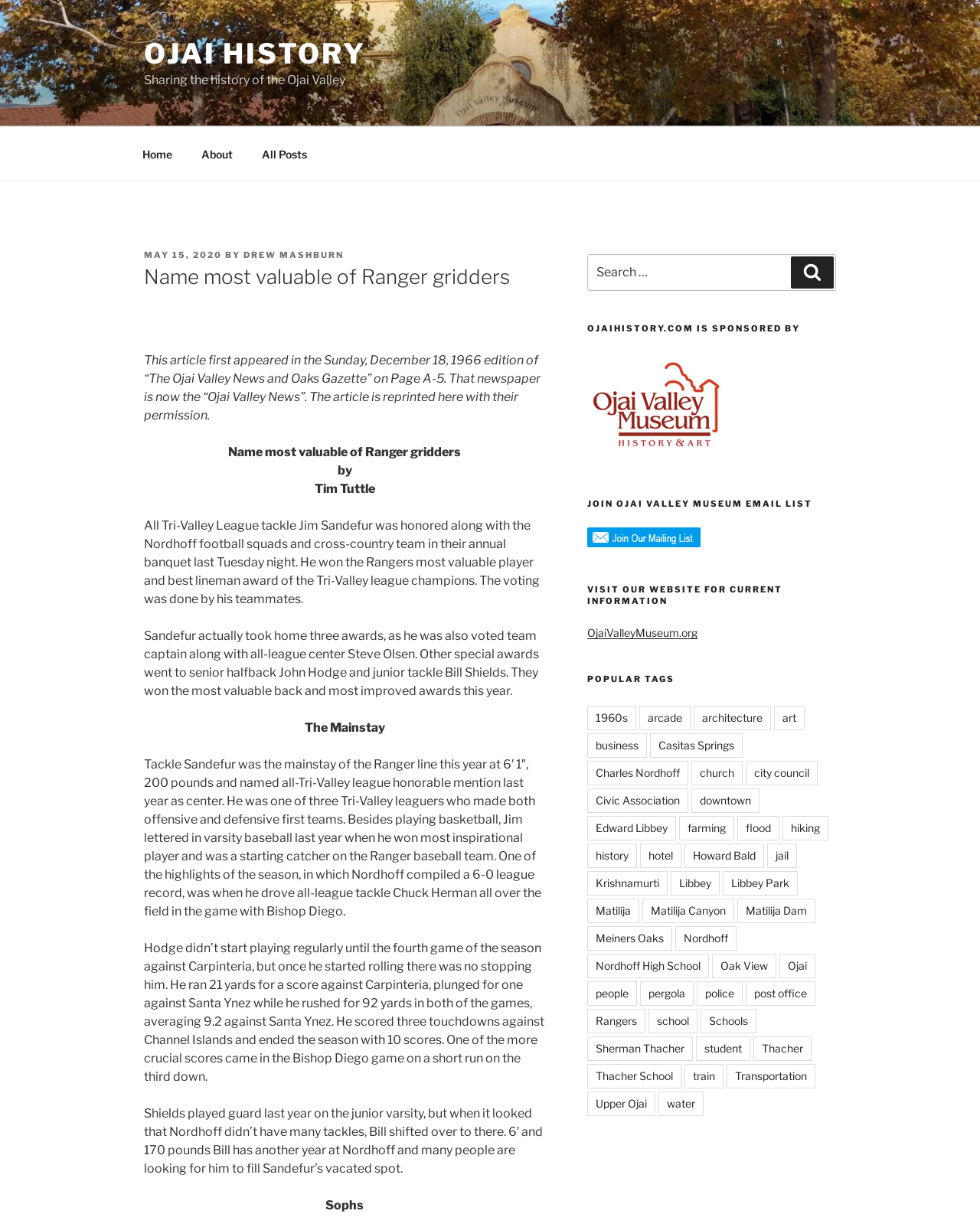Based on the visual content of the image, answer the question thoroughly: What is the position of Jim Sandefur in the football team?

The answer can be found in the article text, where it is mentioned that 'Tackle Sandefur was the mainstay of the Ranger line this year at 6′ 1″, 200 pounds and named all-Tri-Valley league honorable mention last year as center.'